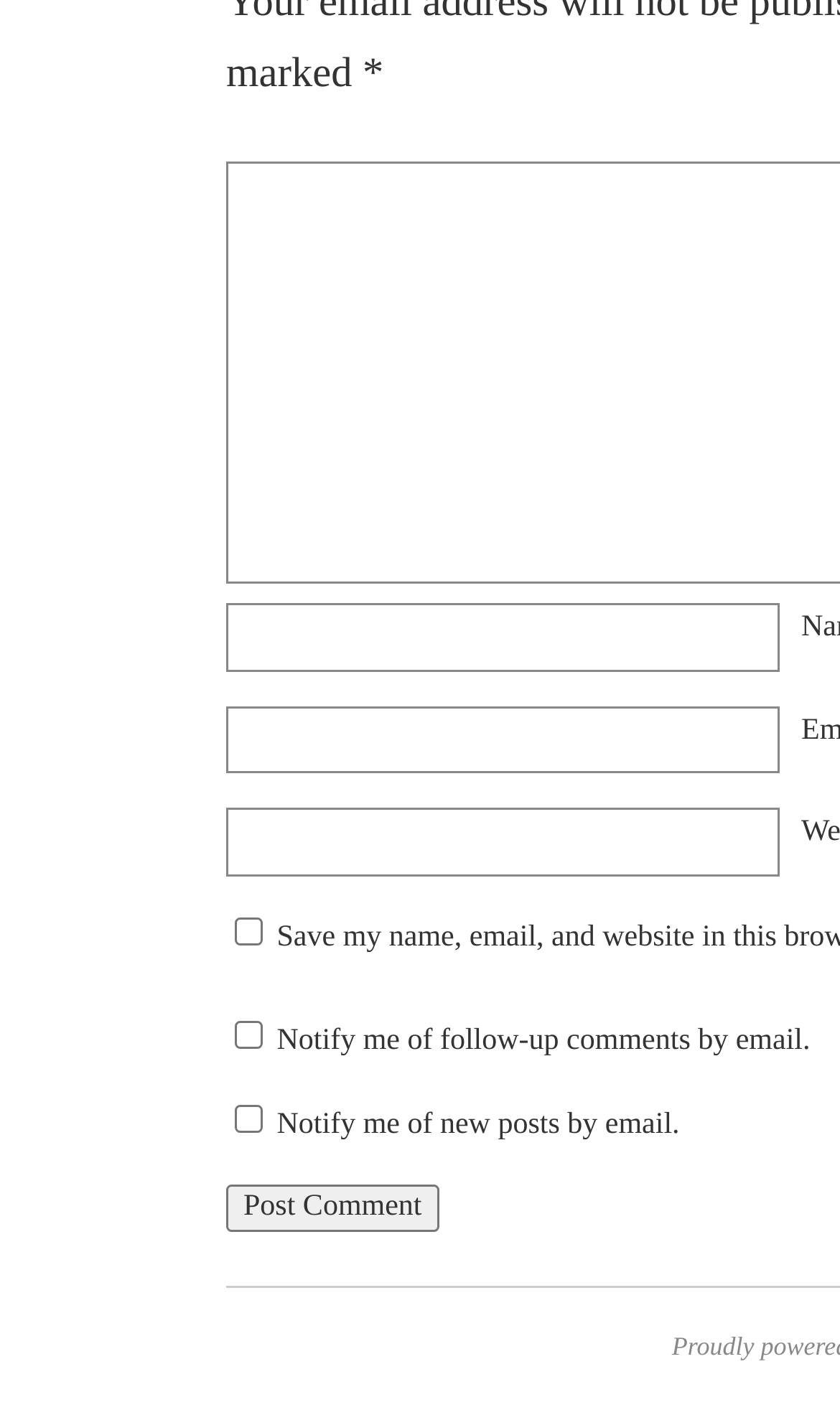How many textboxes are there?
Based on the image content, provide your answer in one word or a short phrase.

3